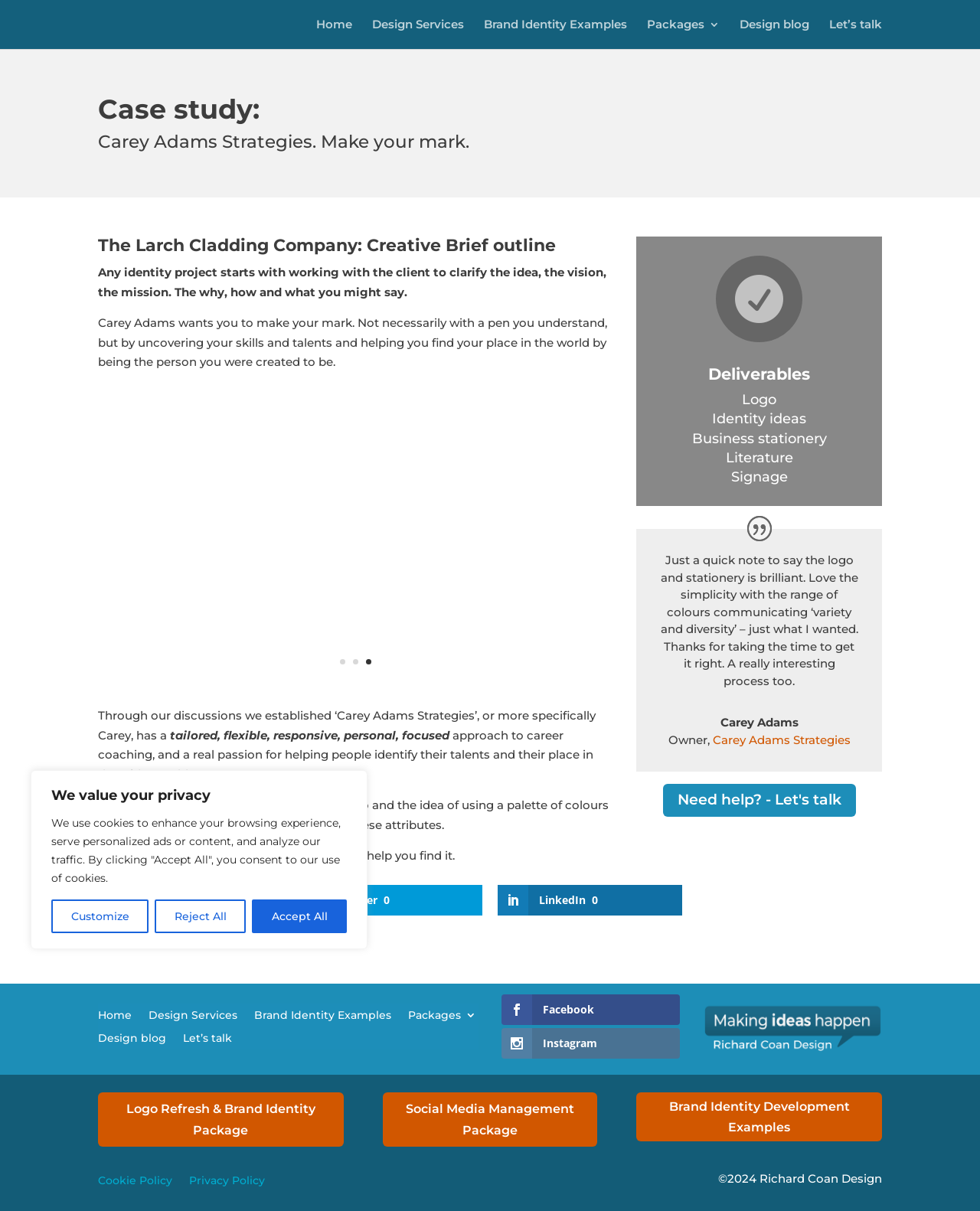What is the type of line used in the logo design? Analyze the screenshot and reply with just one word or a short phrase.

Circle